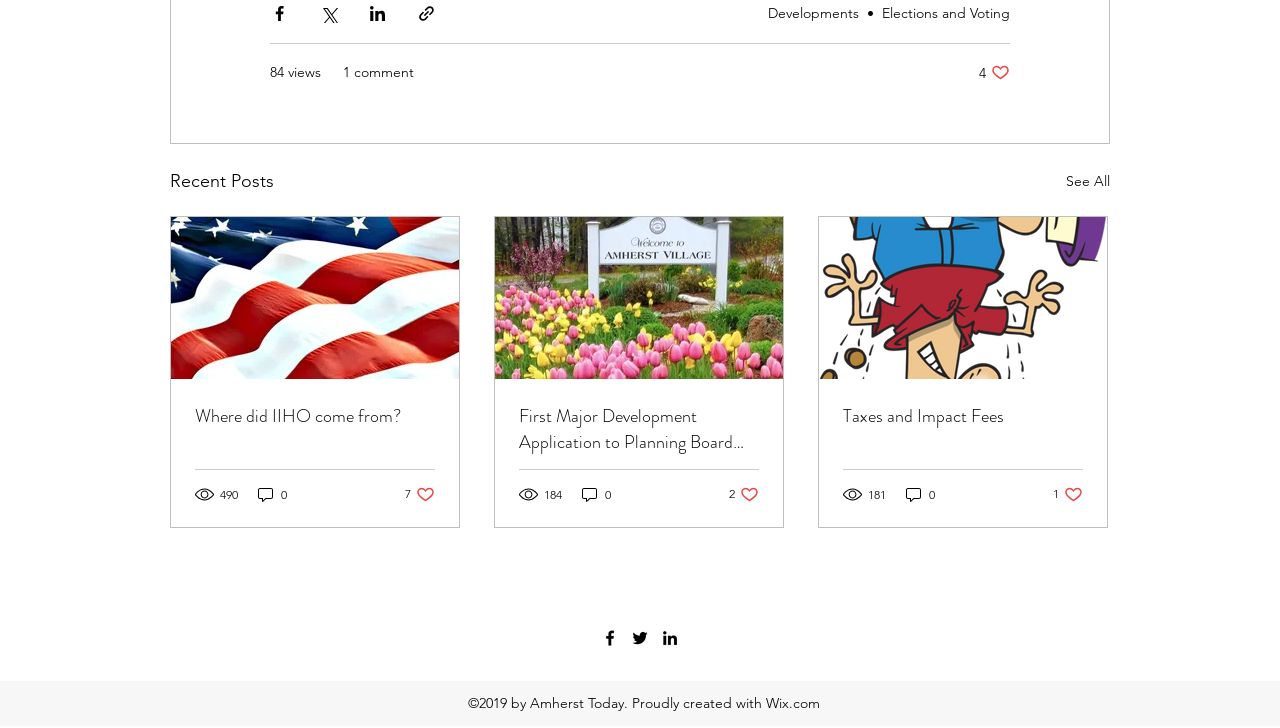Kindly provide the bounding box coordinates of the section you need to click on to fulfill the given instruction: "Share via Facebook".

[0.211, 0.005, 0.226, 0.031]